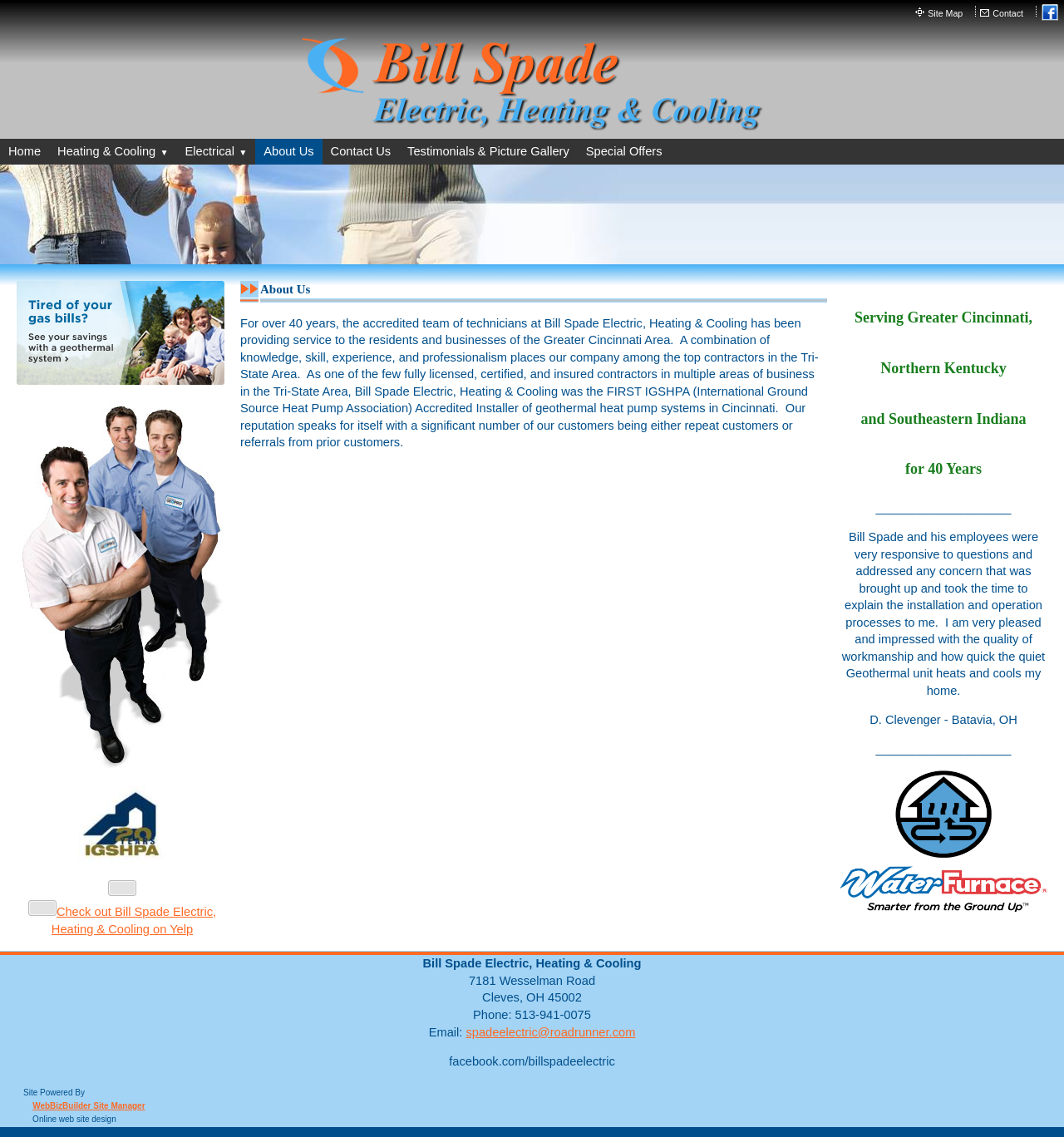What is the name of the customer who provided a testimonial?
Using the picture, provide a one-word or short phrase answer.

D. Clevenger